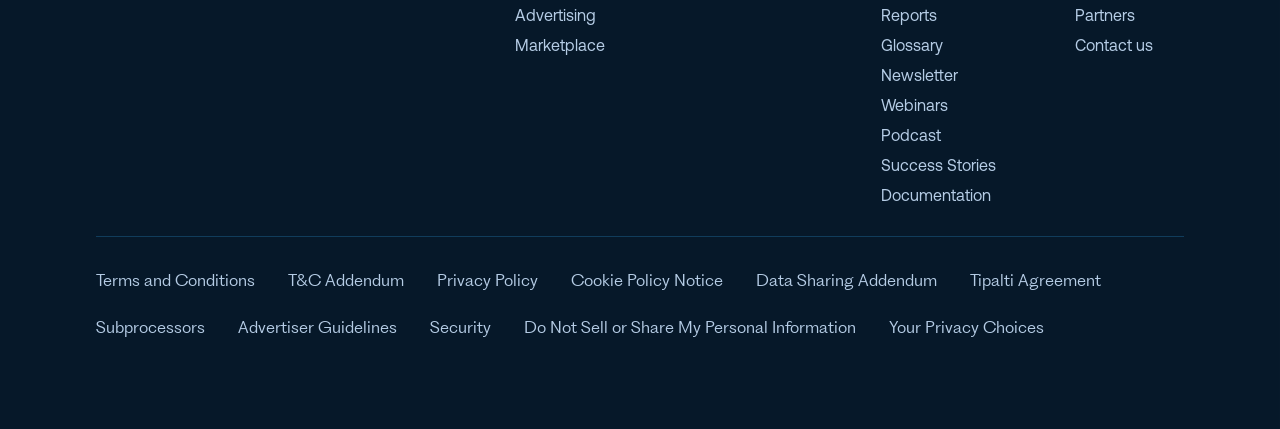Locate the UI element that matches the description Partners in the webpage screenshot. Return the bounding box coordinates in the format (top-left x, top-left y, bottom-right x, bottom-right y), with values ranging from 0 to 1.

[0.84, 0.013, 0.887, 0.055]